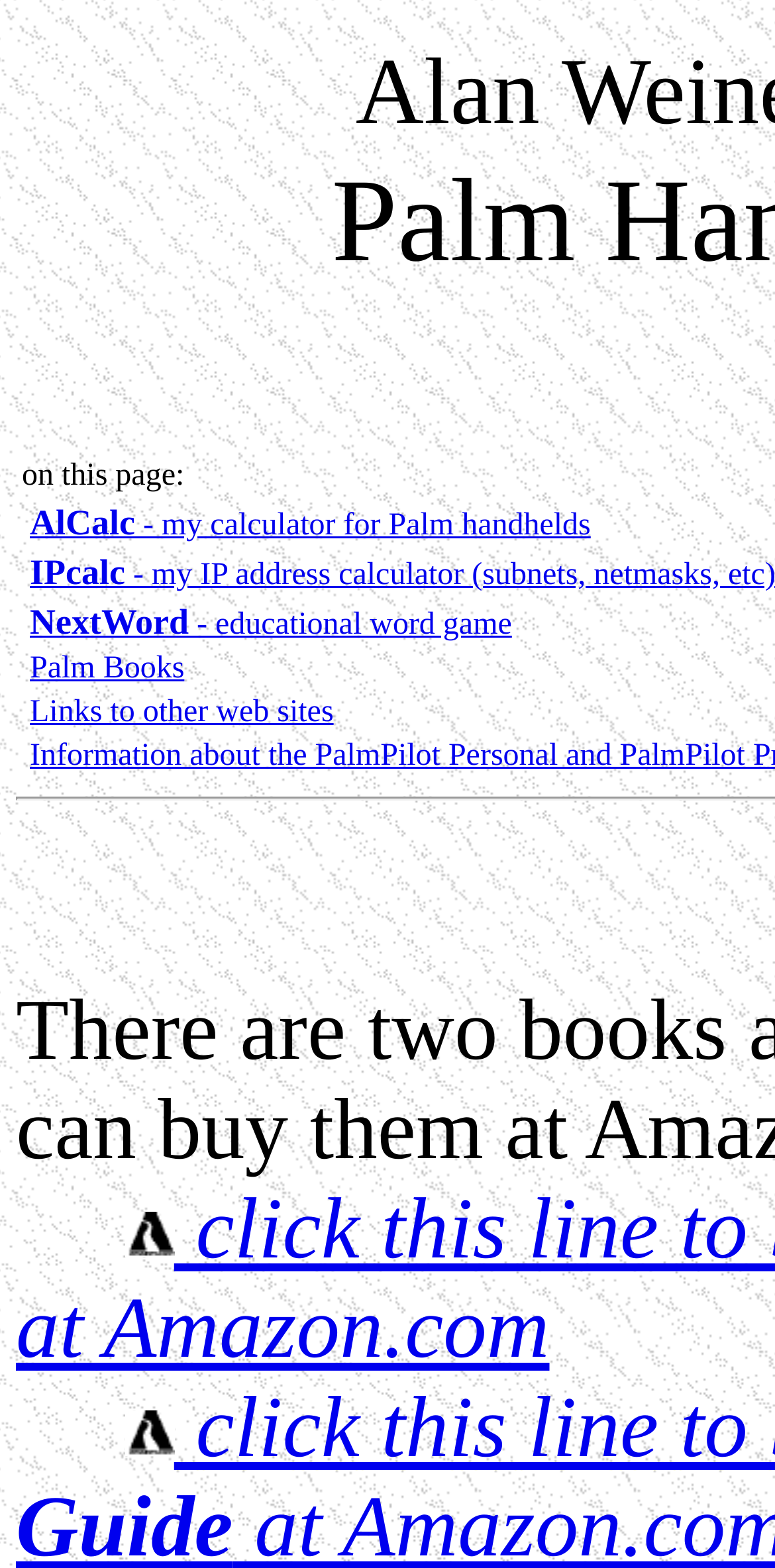What is the vertical position of the second link?
Using the image as a reference, deliver a detailed and thorough answer to the question.

I compared the y1 and y2 coordinates of the bounding boxes of the first and second links. The second link has a y1 coordinate of 0.388, which is greater than the y1 coordinate of the first link, indicating that it is located below the first link.